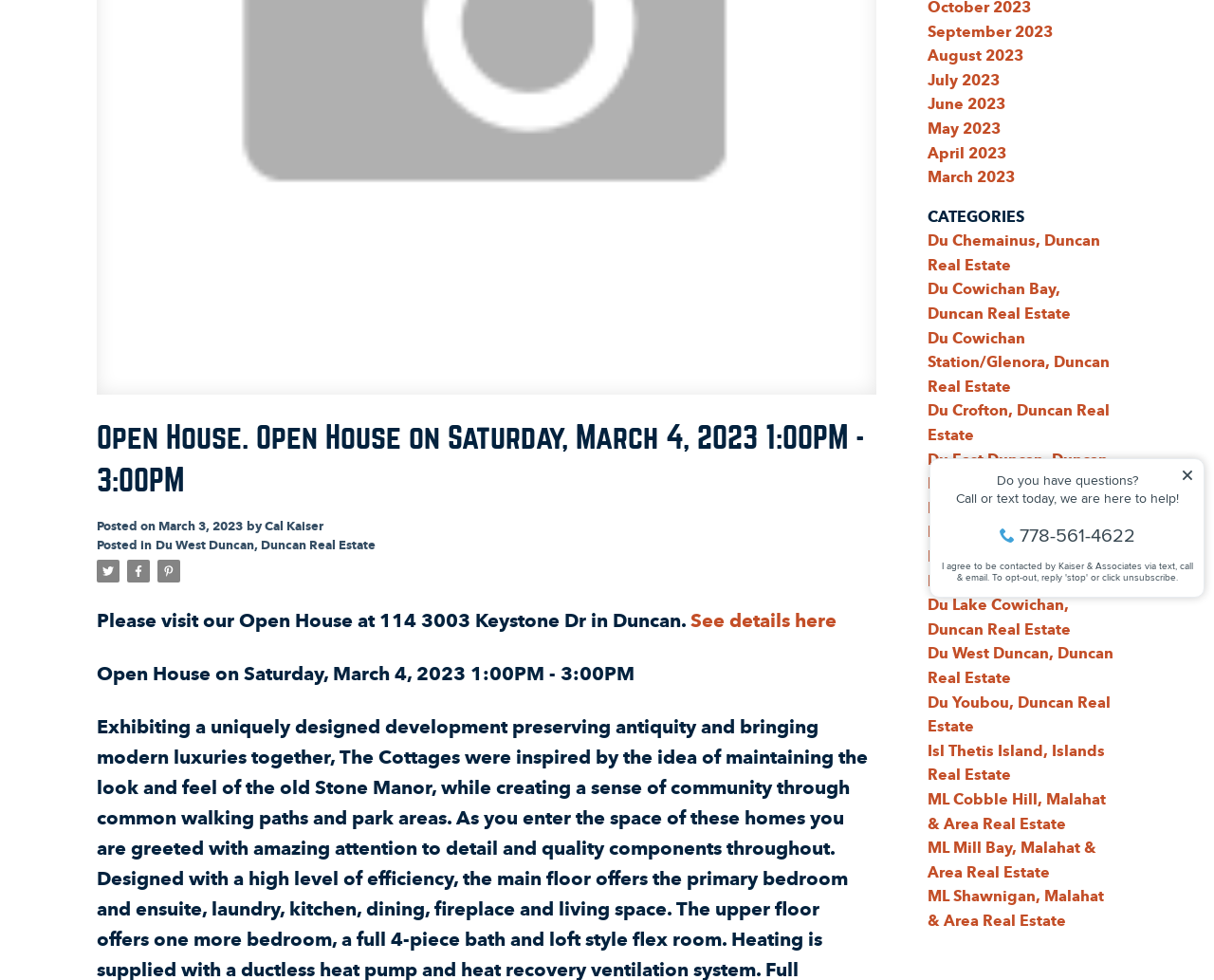Using the provided element description "Du Youbou, Duncan Real Estate", determine the bounding box coordinates of the UI element.

[0.764, 0.703, 0.915, 0.754]